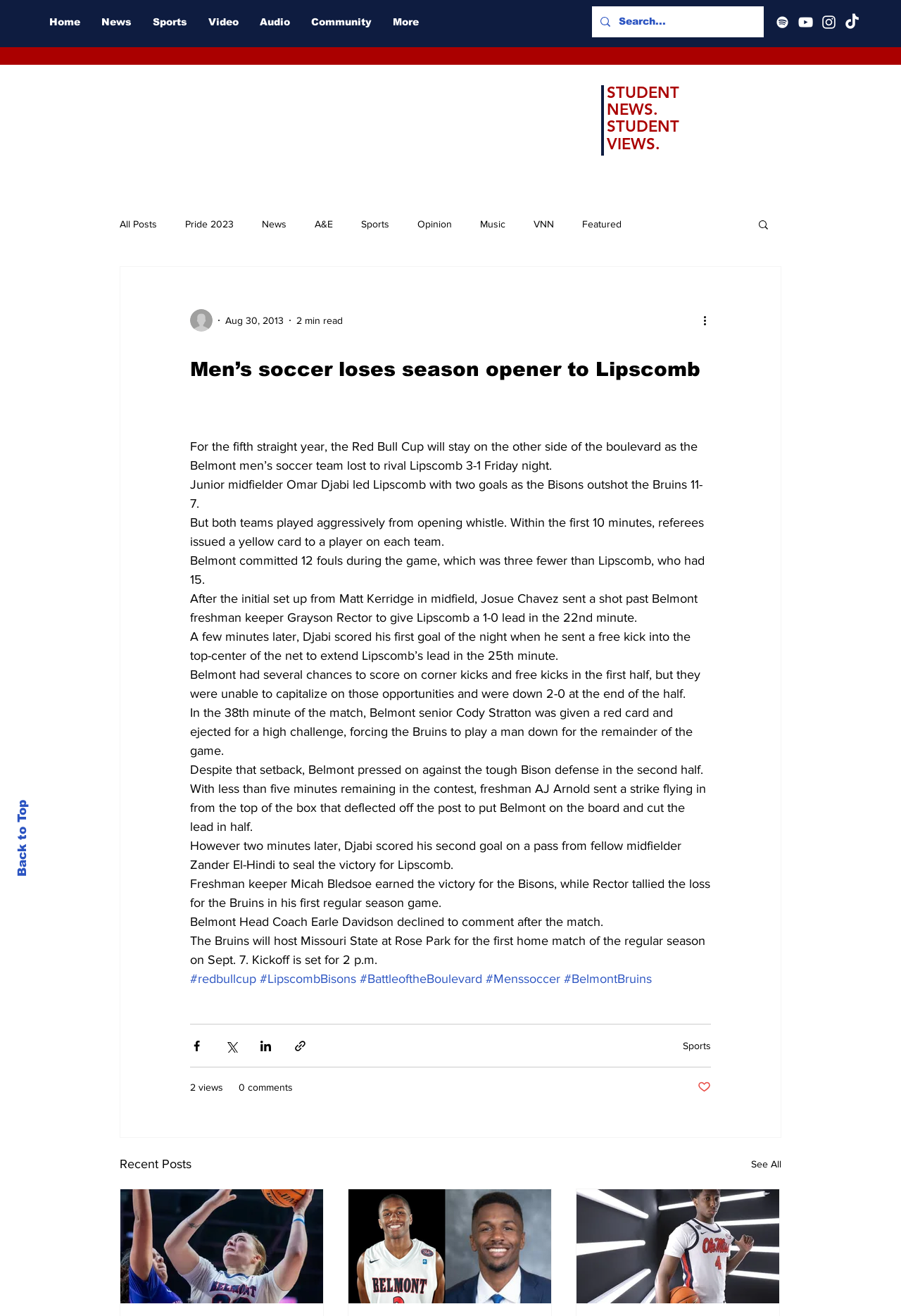Identify the bounding box coordinates of the clickable region to carry out the given instruction: "View all posts".

[0.133, 0.166, 0.174, 0.174]